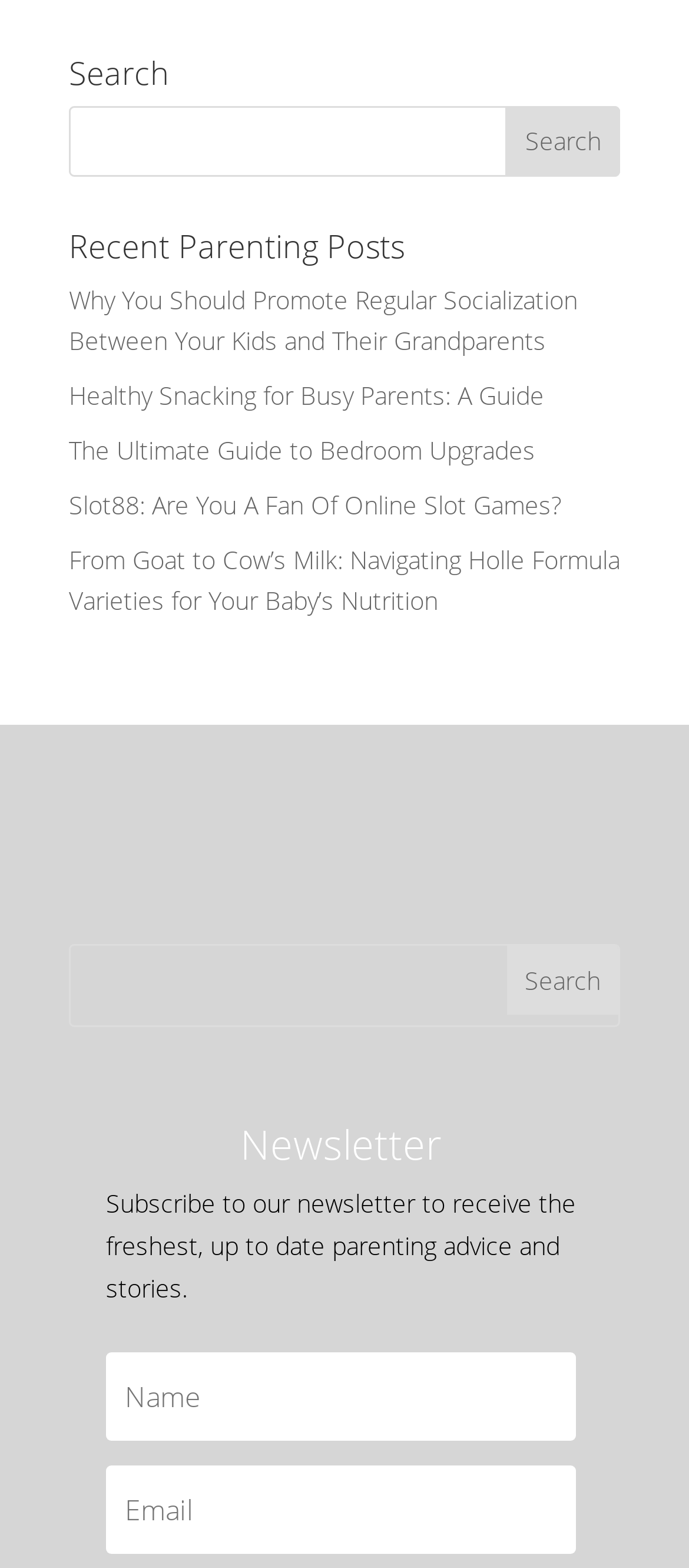Determine the coordinates of the bounding box that should be clicked to complete the instruction: "Subscribe to the newsletter". The coordinates should be represented by four float numbers between 0 and 1: [left, top, right, bottom].

[0.154, 0.863, 0.836, 0.919]